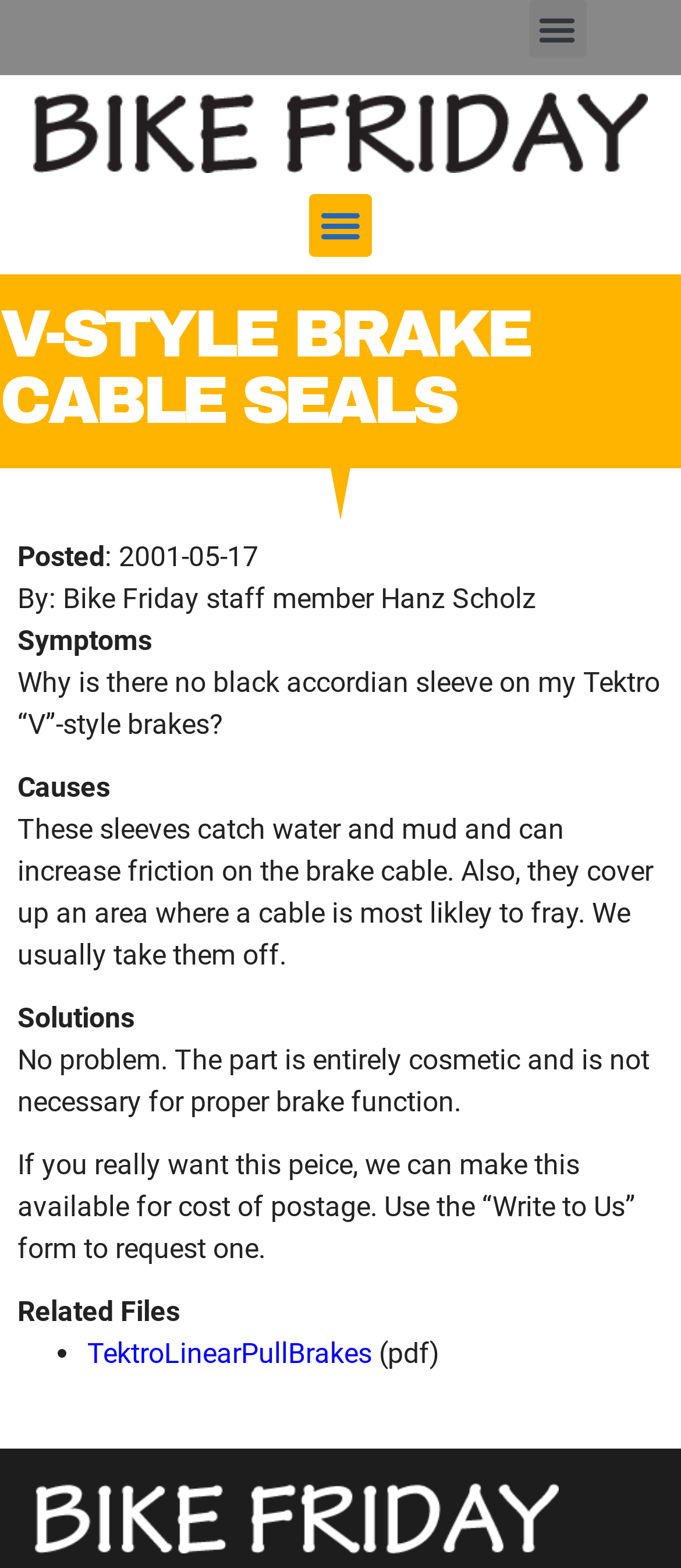What is the name of the staff member who wrote the article? Please answer the question using a single word or phrase based on the image.

Hanz Scholz